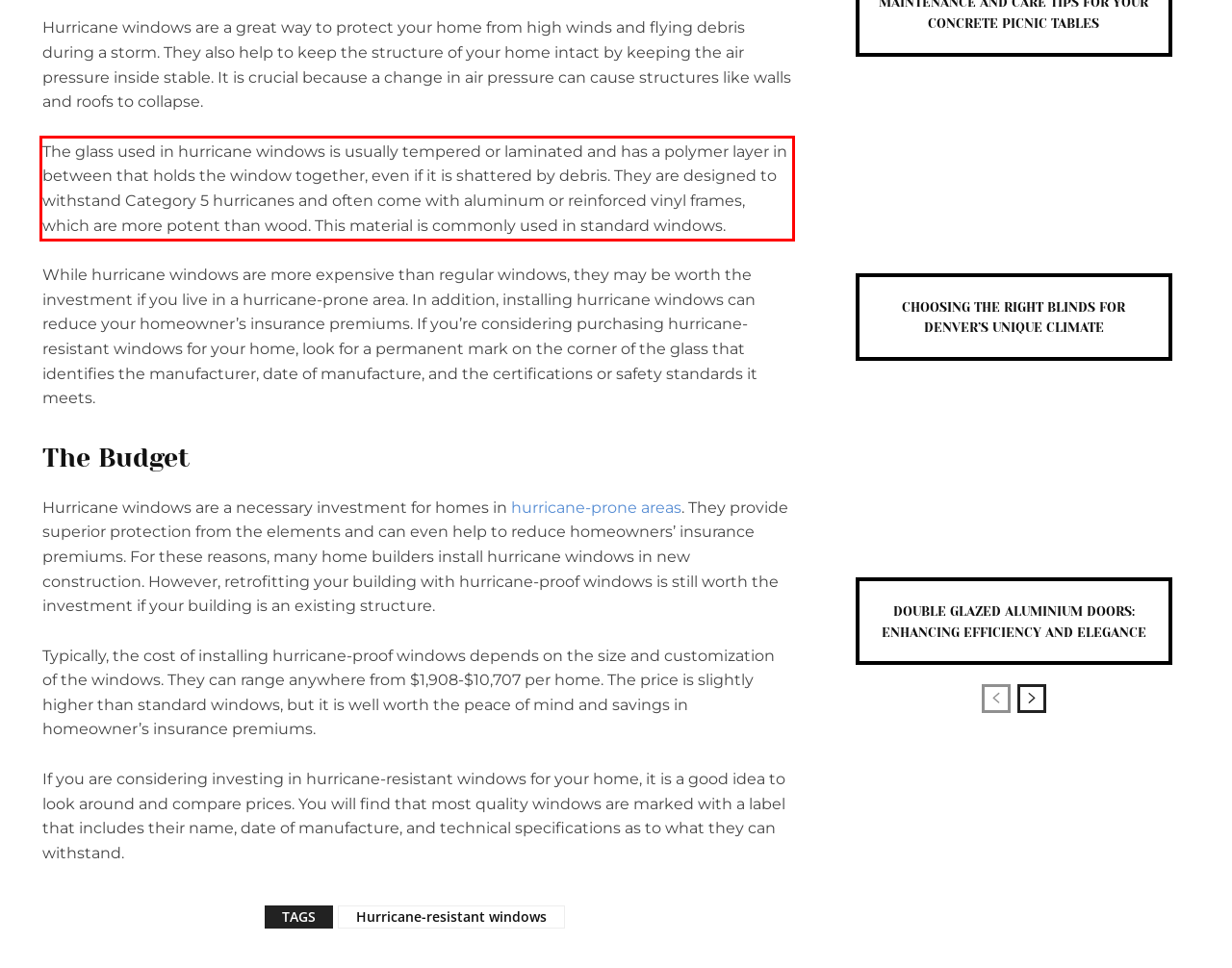From the screenshot of the webpage, locate the red bounding box and extract the text contained within that area.

The glass used in hurricane windows is usually tempered or laminated and has a polymer layer in between that holds the window together, even if it is shattered by debris. They are designed to withstand Category 5 hurricanes and often come with aluminum or reinforced vinyl frames, which are more potent than wood. This material is commonly used in standard windows.